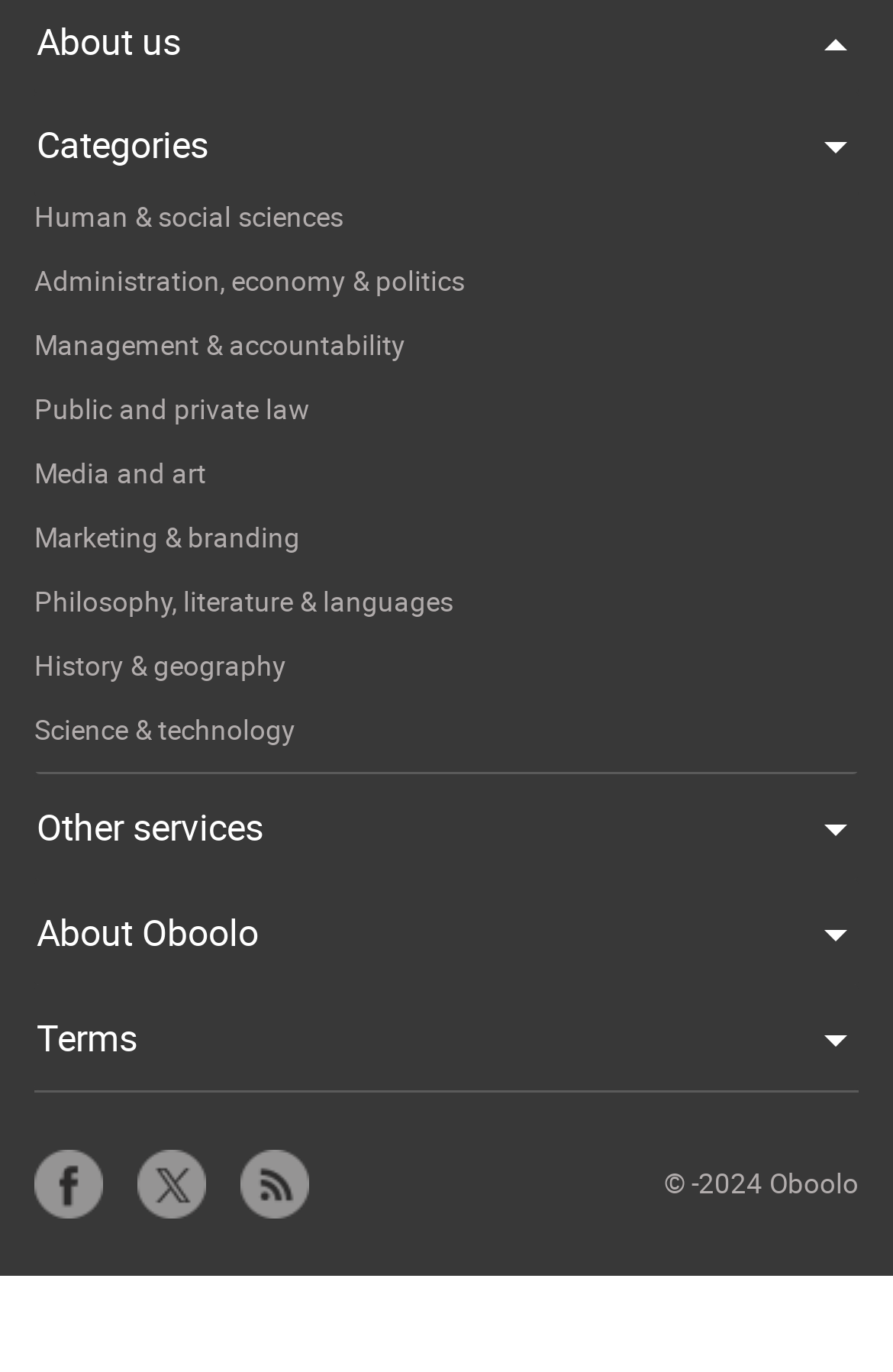Given the element description: "RSS accessibility", predict the bounding box coordinates of this UI element. The coordinates must be four float numbers between 0 and 1, given as [left, top, right, bottom].

[0.269, 0.908, 0.346, 0.958]